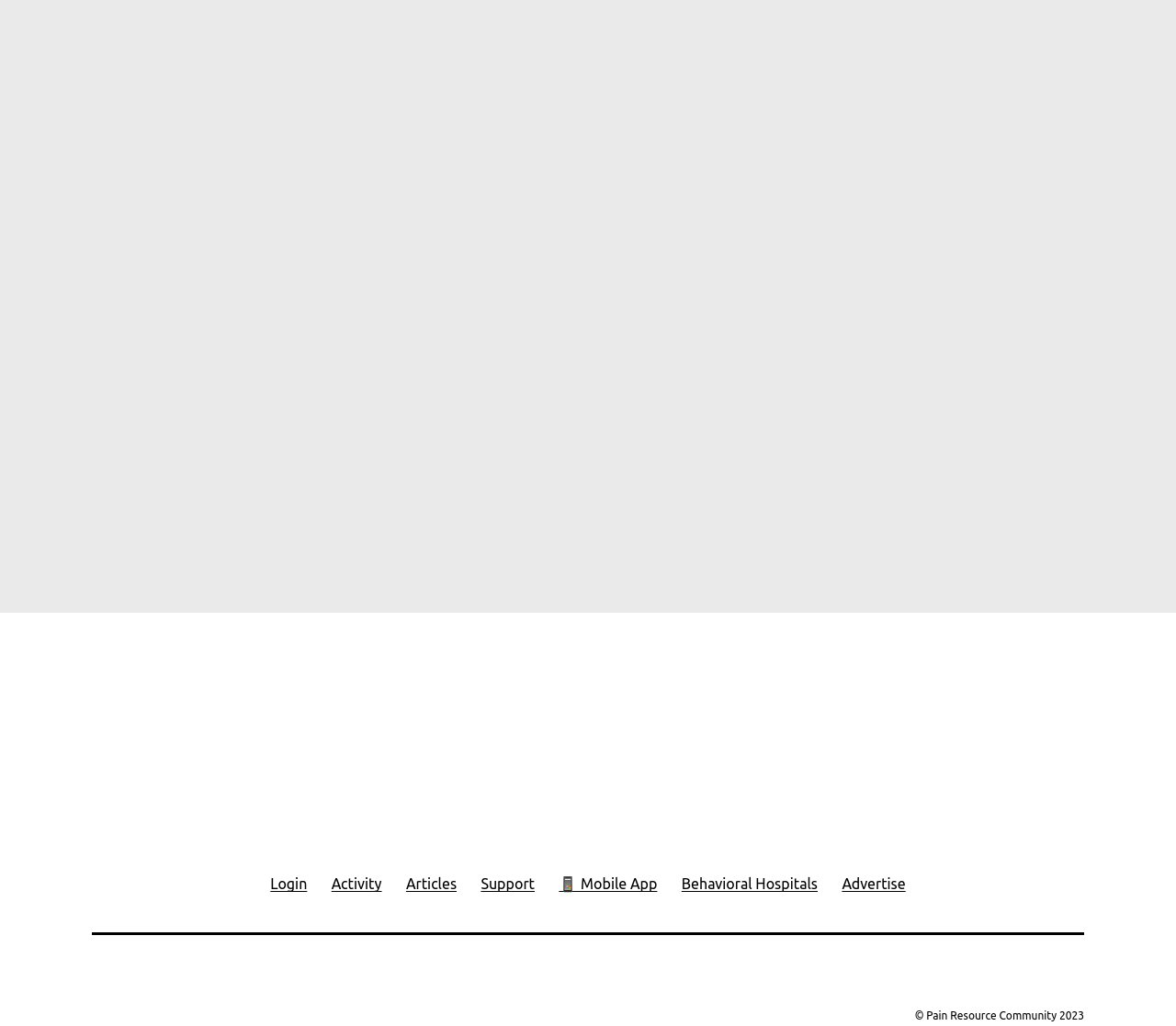Provide a brief response to the question below using a single word or phrase: 
How many links are in the secondary menu?

7